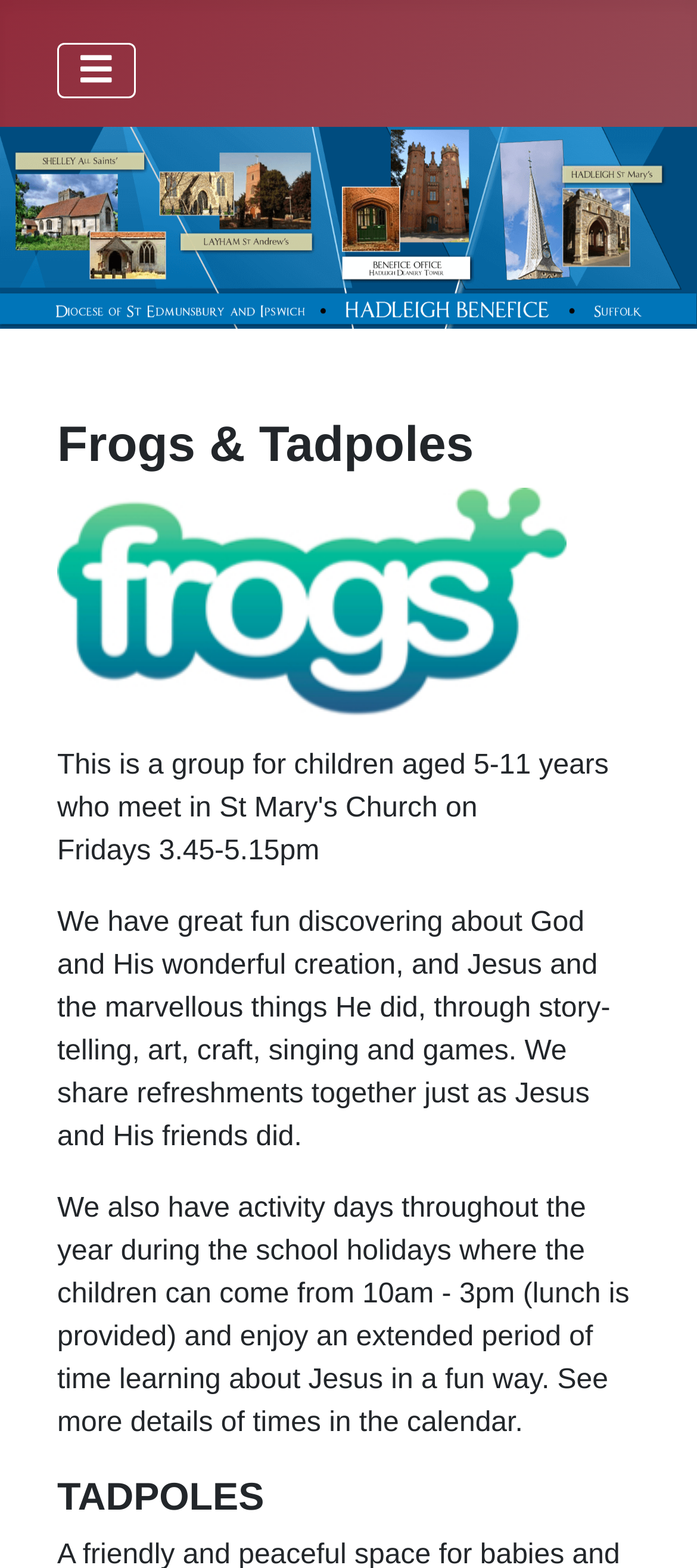Give a short answer to this question using one word or a phrase:
What is provided during activity days?

Lunch